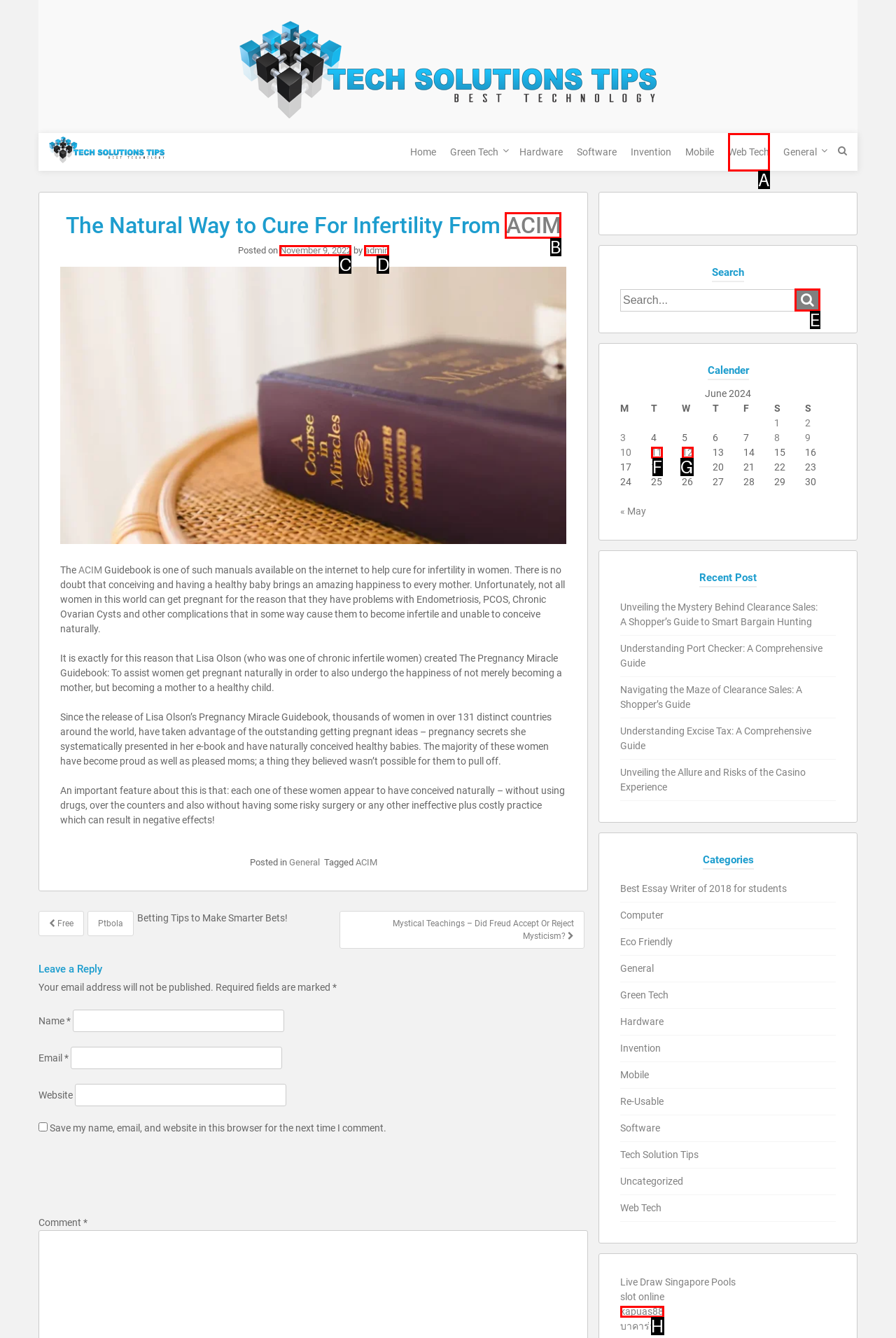Tell me which option I should click to complete the following task: Click on the 'ACIM' link
Answer with the option's letter from the given choices directly.

B